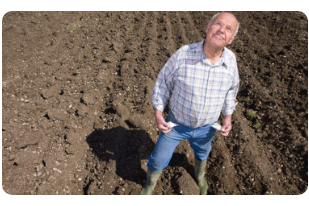Refer to the screenshot and give an in-depth answer to this question: What type of boots is the man wearing?

The man's attire is complemented by green rubber boots, which further reinforces the idea that he is involved in agricultural activities, as these types of boots are often worn for farming or outdoor work.